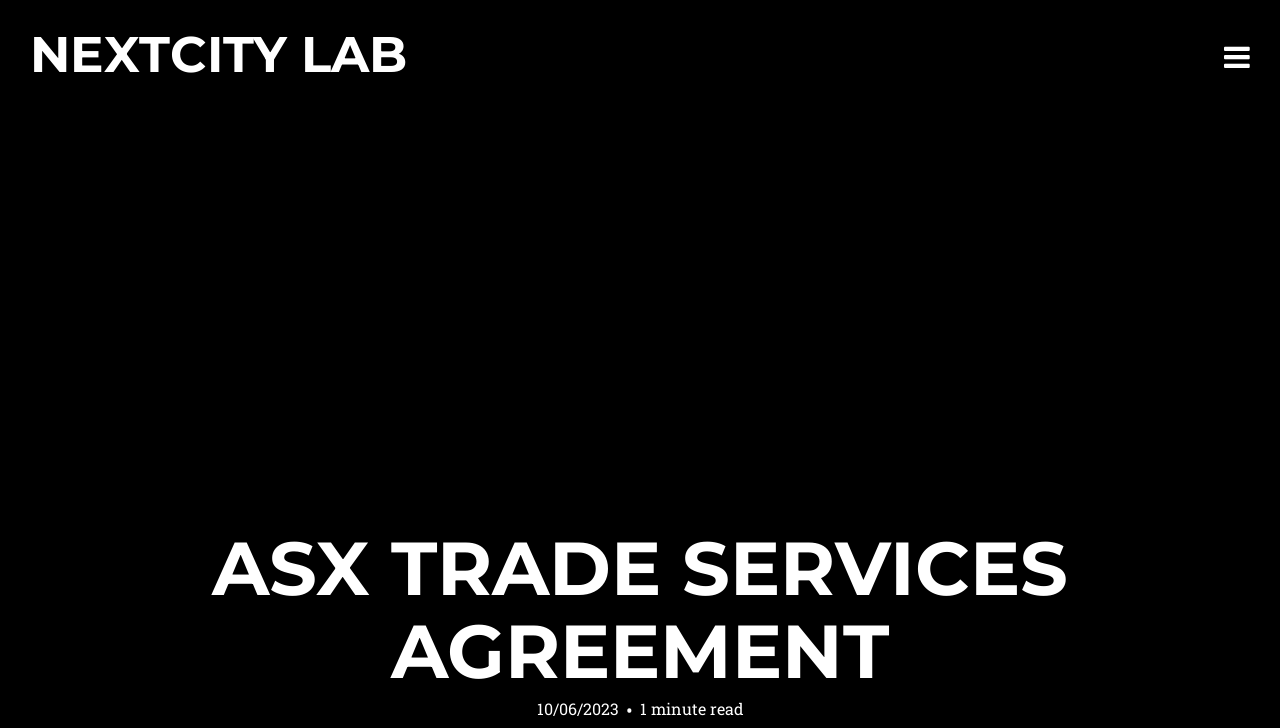Extract the bounding box coordinates for the UI element described as: "10/06/2023".

[0.419, 0.959, 0.483, 0.988]